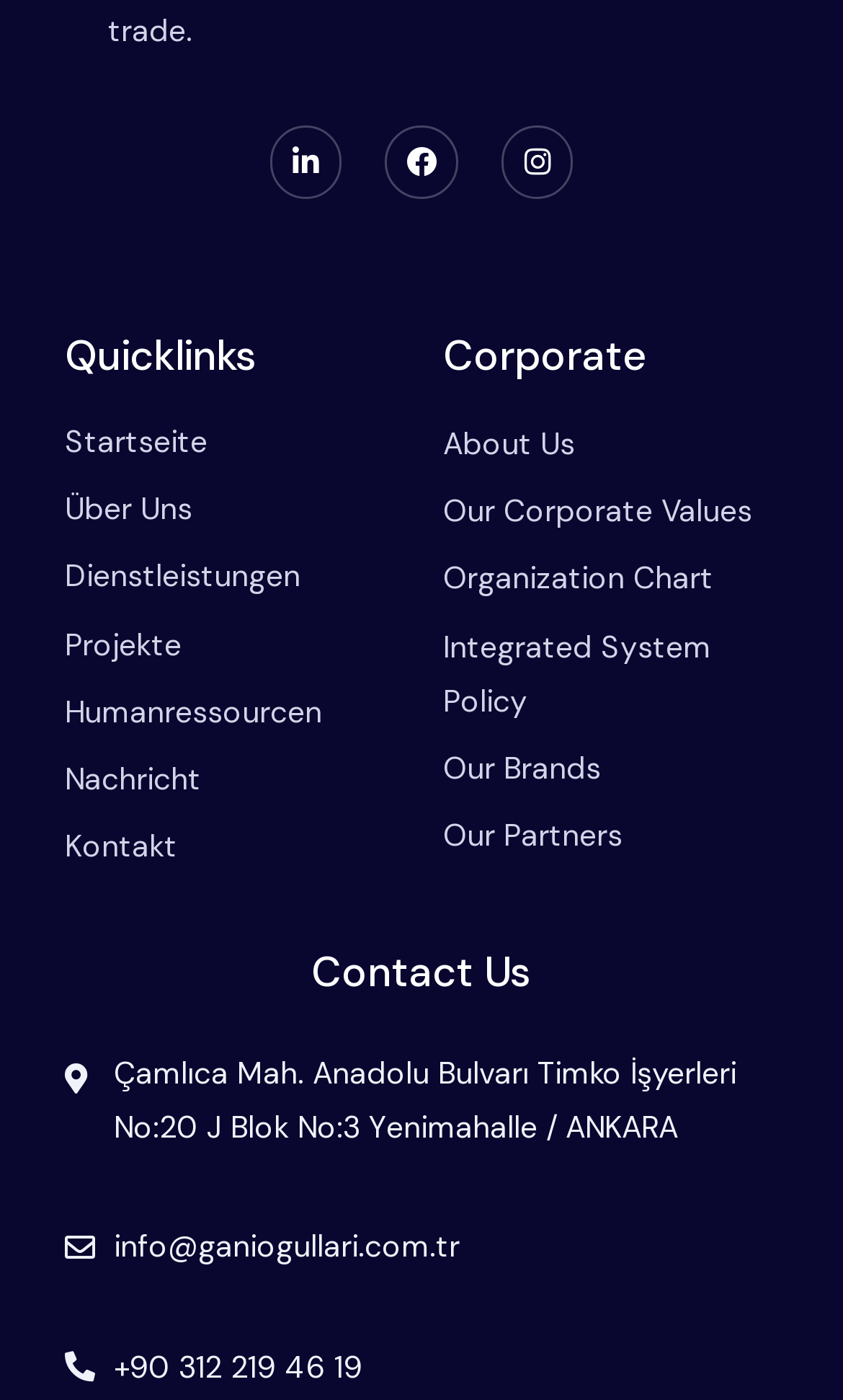Please answer the following question using a single word or phrase: 
How many headings are there on the webpage?

3